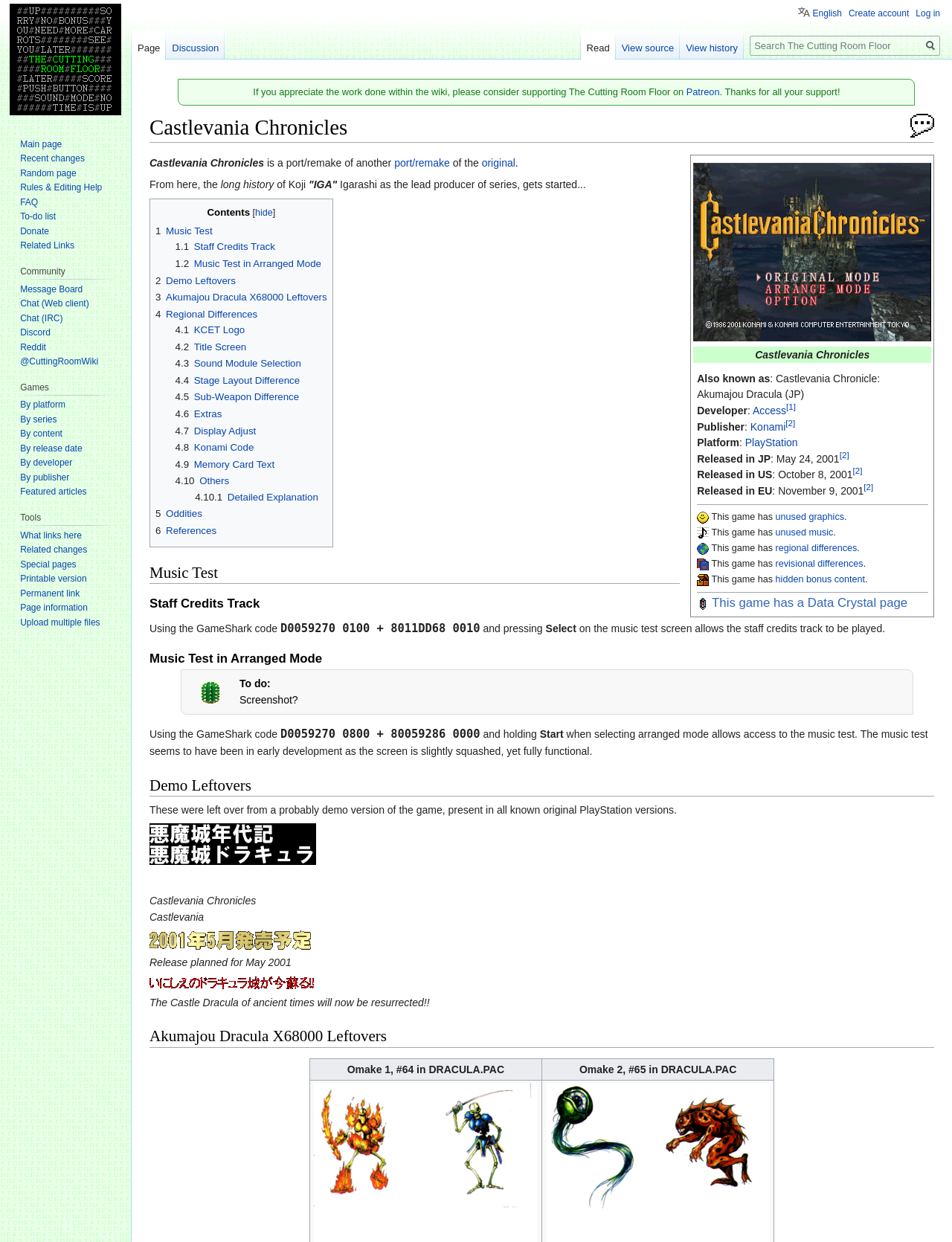Given the following UI element description: "4.9 Memory Card Text", find the bounding box coordinates in the webpage screenshot.

[0.184, 0.369, 0.288, 0.378]